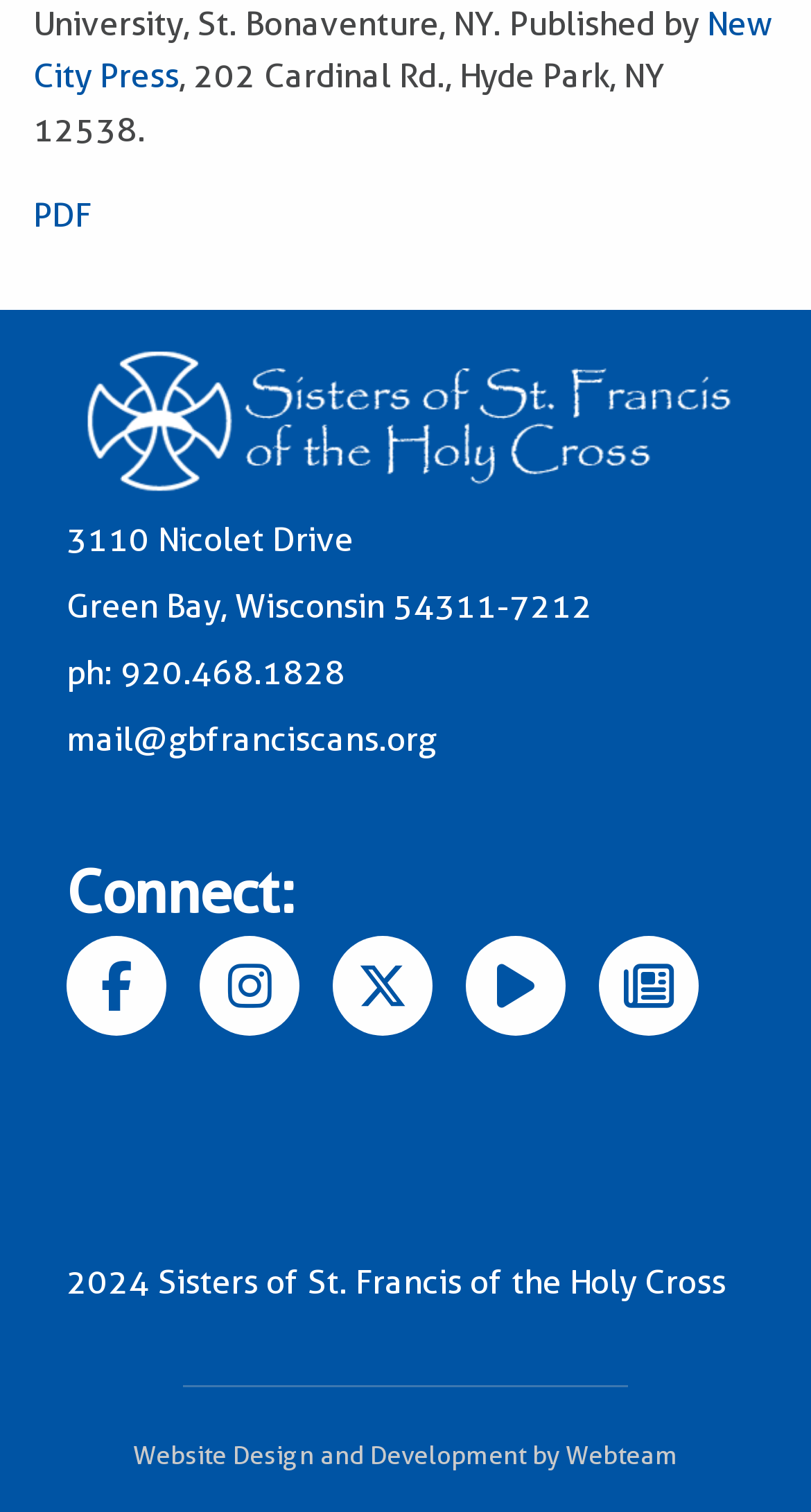Identify the bounding box coordinates of the section that should be clicked to achieve the task described: "Follow on Facebook".

[0.082, 0.619, 0.205, 0.685]